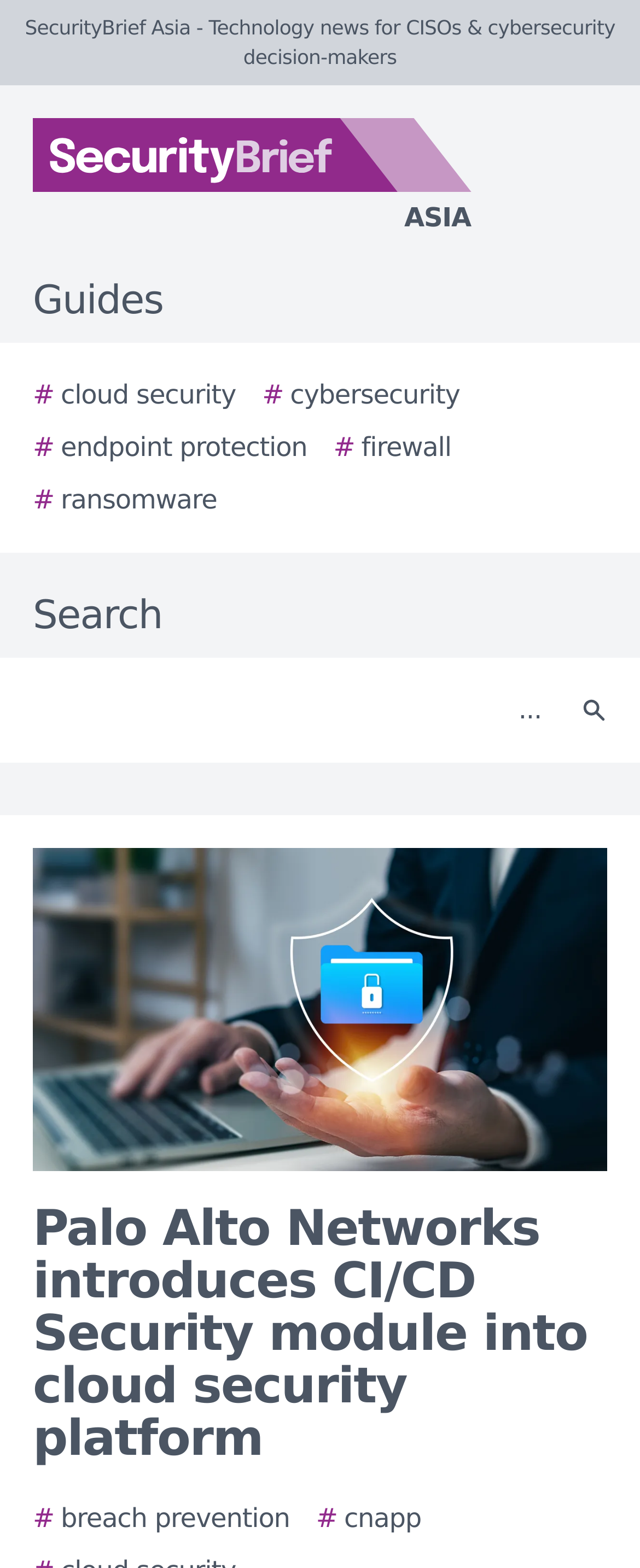Answer the question using only a single word or phrase: 
What is the topic of the story image?

Palo Alto Networks